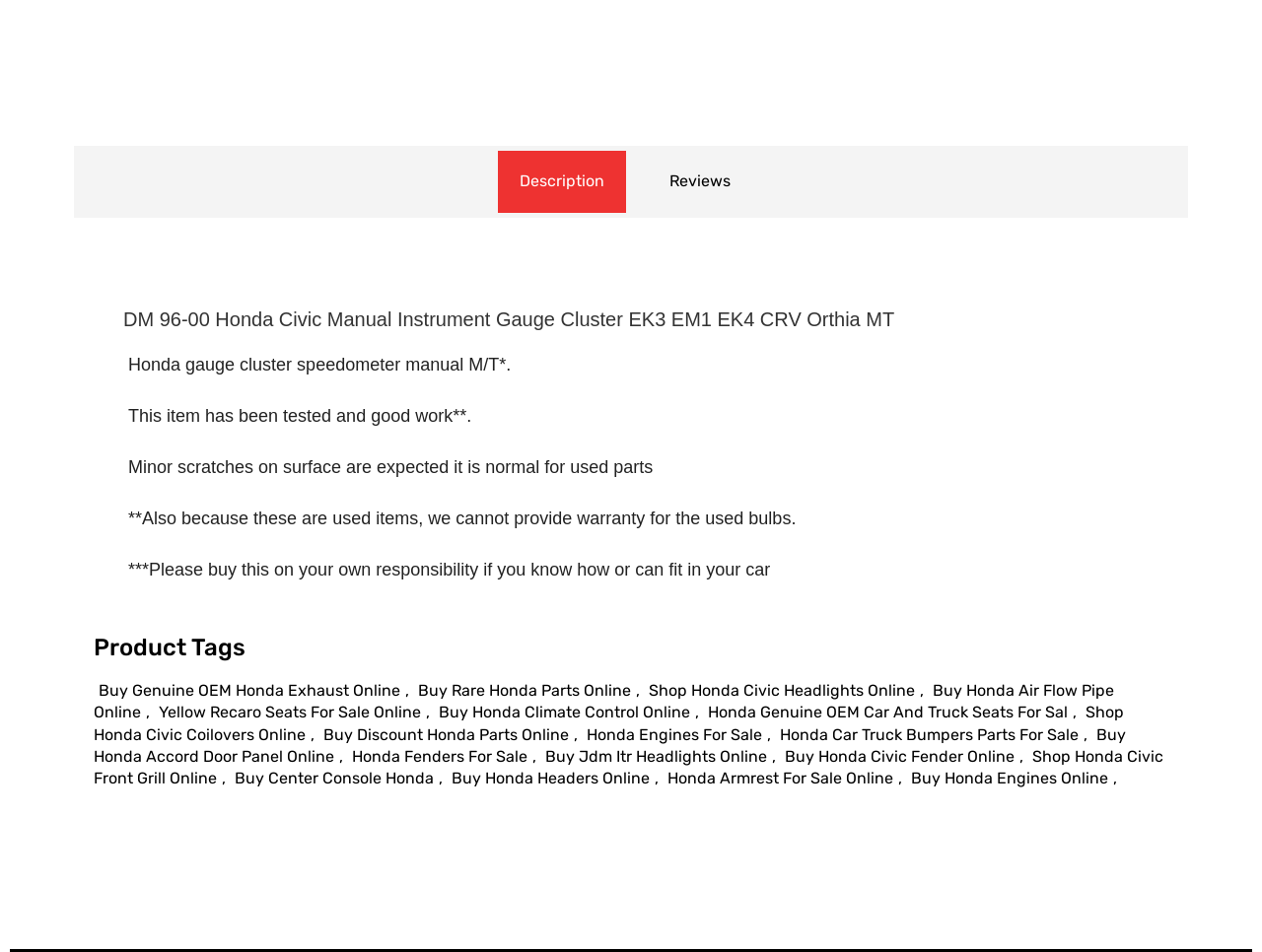How many tabs are available?
Please provide a detailed and comprehensive answer to the question.

There are two tabs available, namely 'Description' and 'Reviews', as indicated by the tablist element with two tab elements.